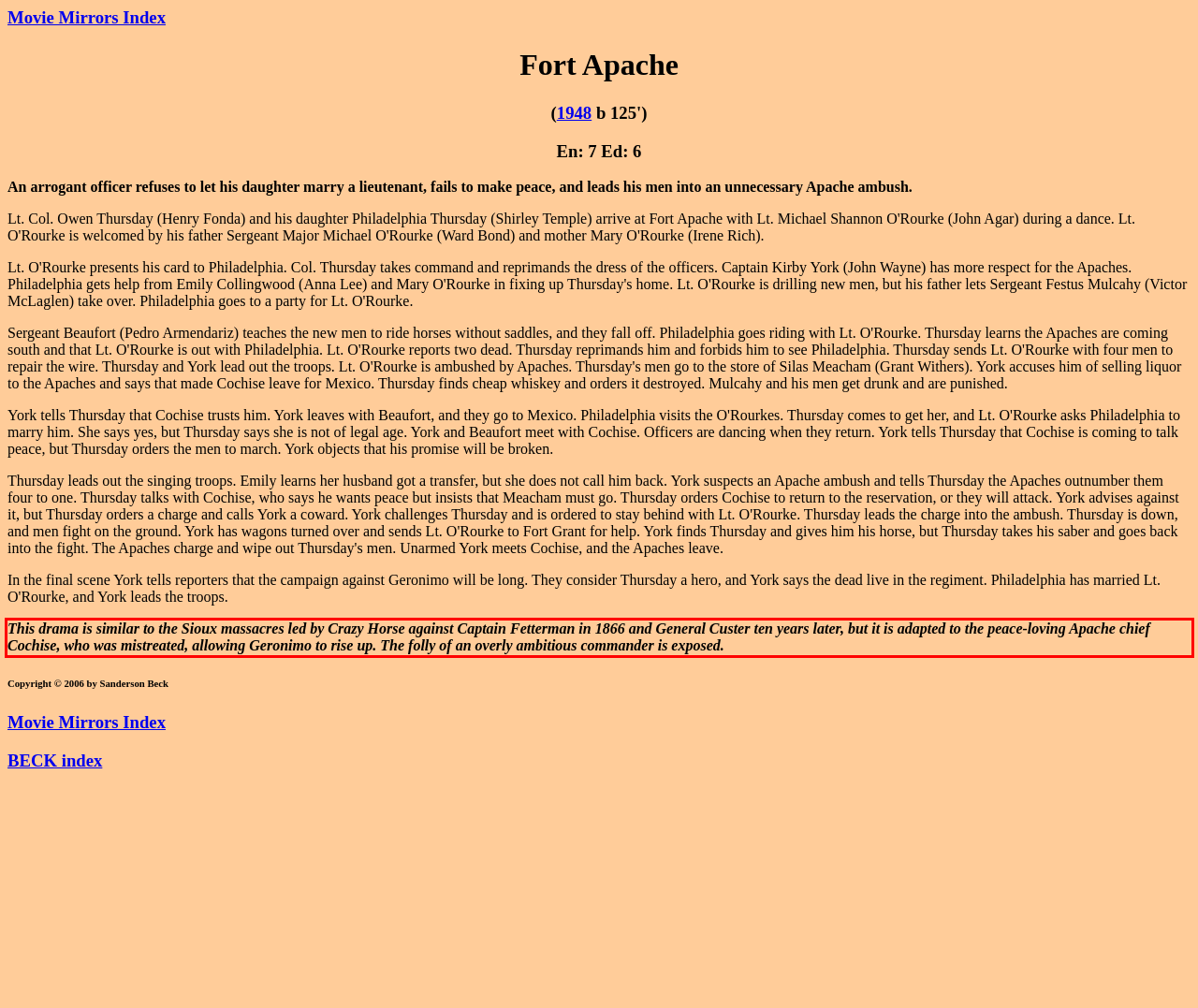You have a screenshot of a webpage, and there is a red bounding box around a UI element. Utilize OCR to extract the text within this red bounding box.

This drama is similar to the Sioux massacres led by Crazy Horse against Captain Fetterman in 1866 and General Custer ten years later, but it is adapted to the peace-loving Apache chief Cochise, who was mistreated, allowing Geronimo to rise up. The folly of an overly ambitious commander is exposed.